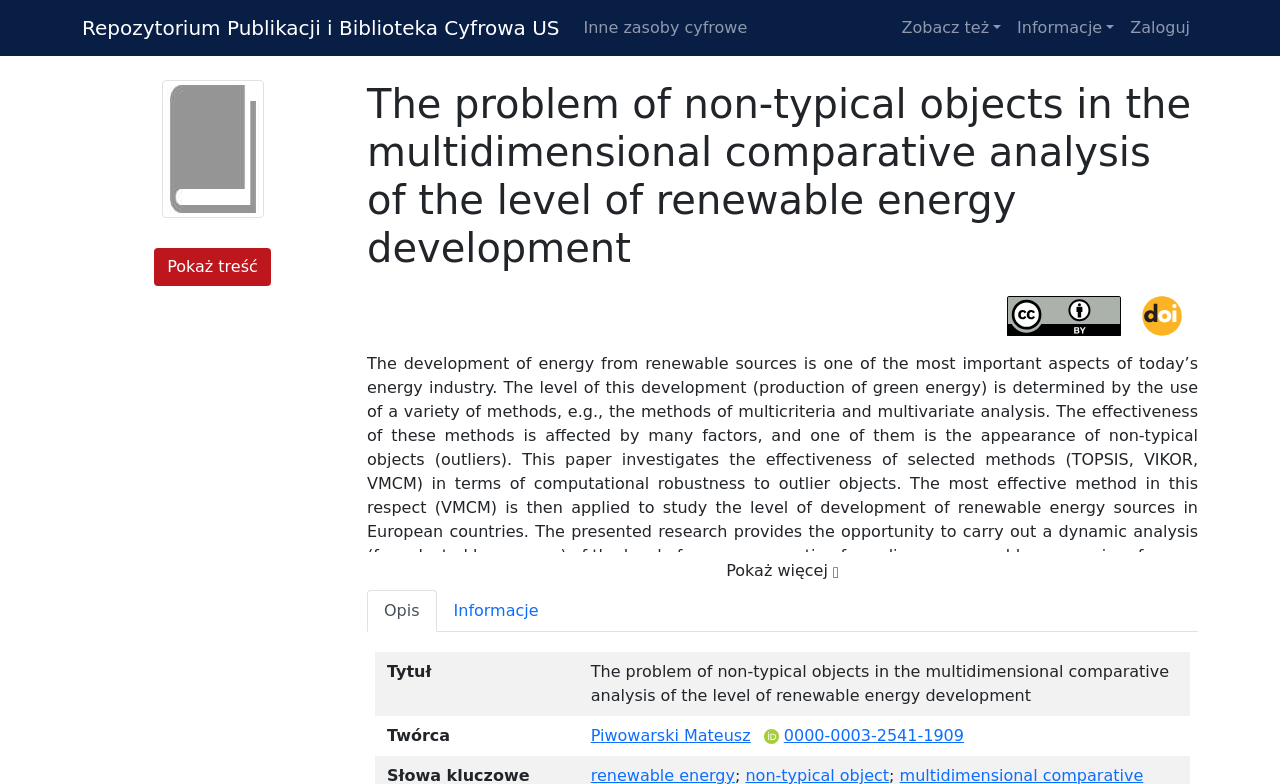Pinpoint the bounding box coordinates of the clickable area needed to execute the instruction: "Show more information". The coordinates should be specified as four float numbers between 0 and 1, i.e., [left, top, right, bottom].

[0.287, 0.704, 0.936, 0.753]